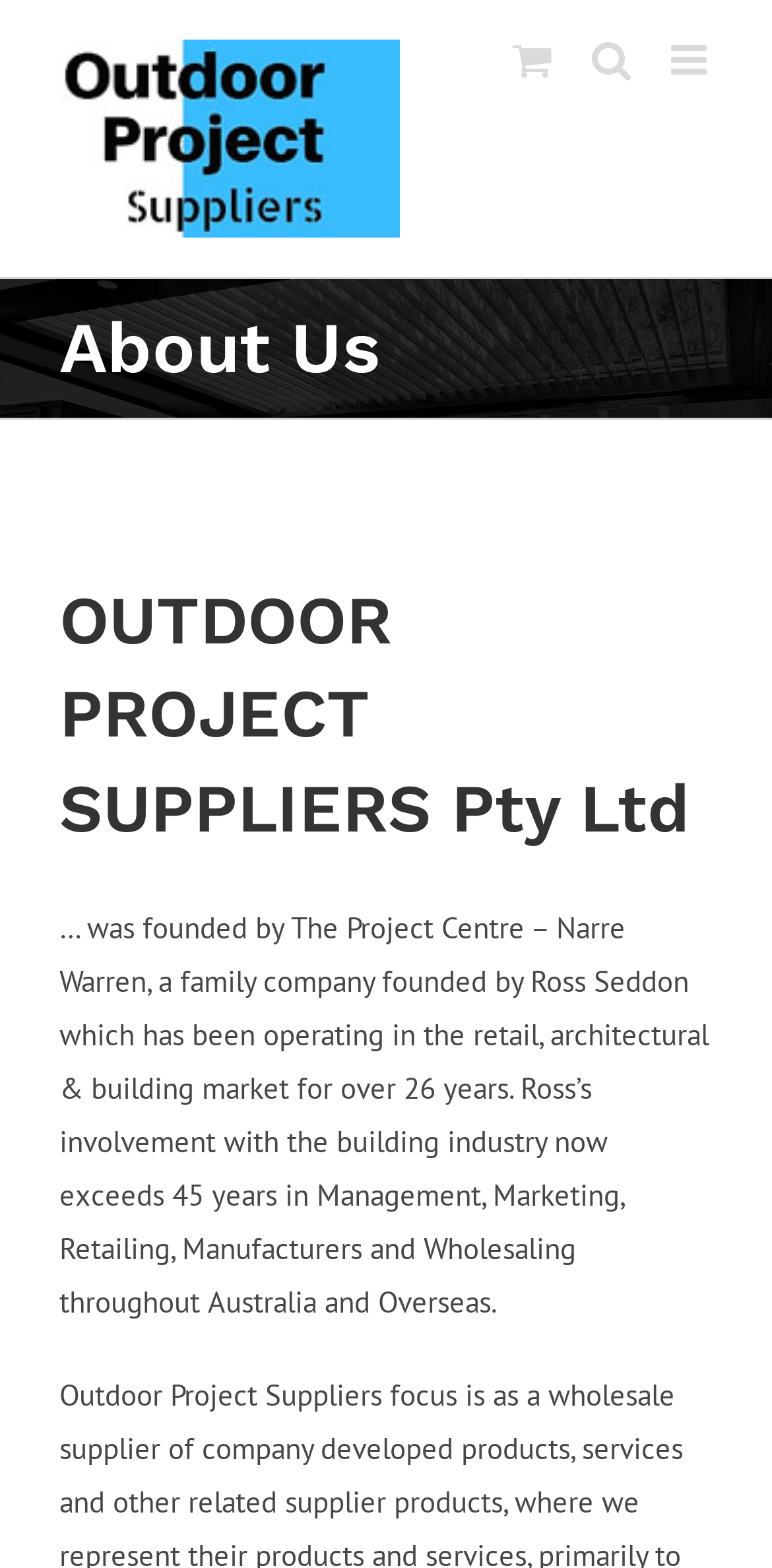Consider the image and give a detailed and elaborate answer to the question: 
What is the type of company that founded Outdoor Project Suppliers?

According to the webpage content, Outdoor Project Suppliers was founded by a family company, specifically The Project Centre – Narre Warren, founded by Ross Seddon.